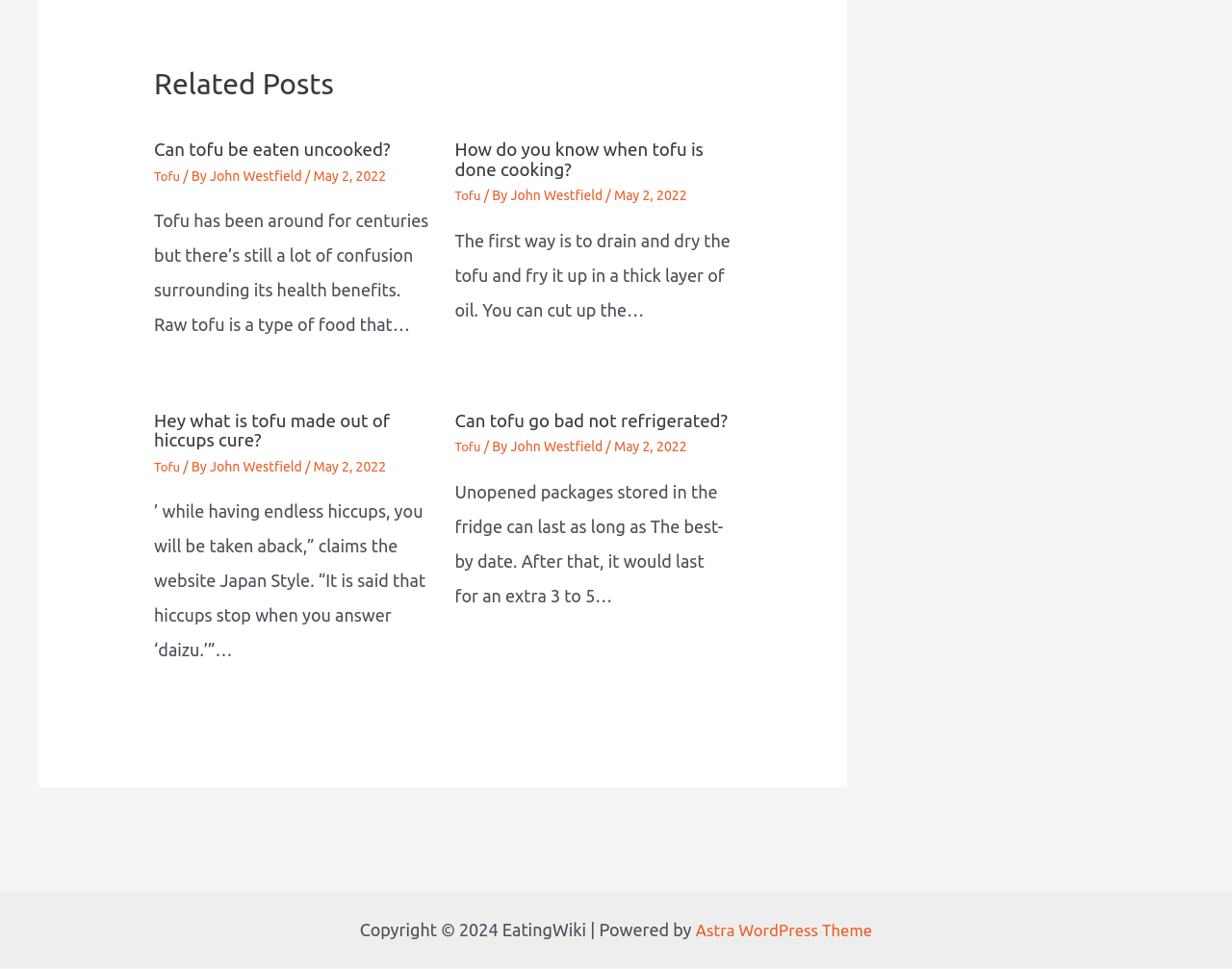Determine the bounding box coordinates of the section to be clicked to follow the instruction: "Click on 'Can tofu be eaten uncooked?'". The coordinates should be given as four float numbers between 0 and 1, formatted as [left, top, right, bottom].

[0.125, 0.145, 0.331, 0.168]